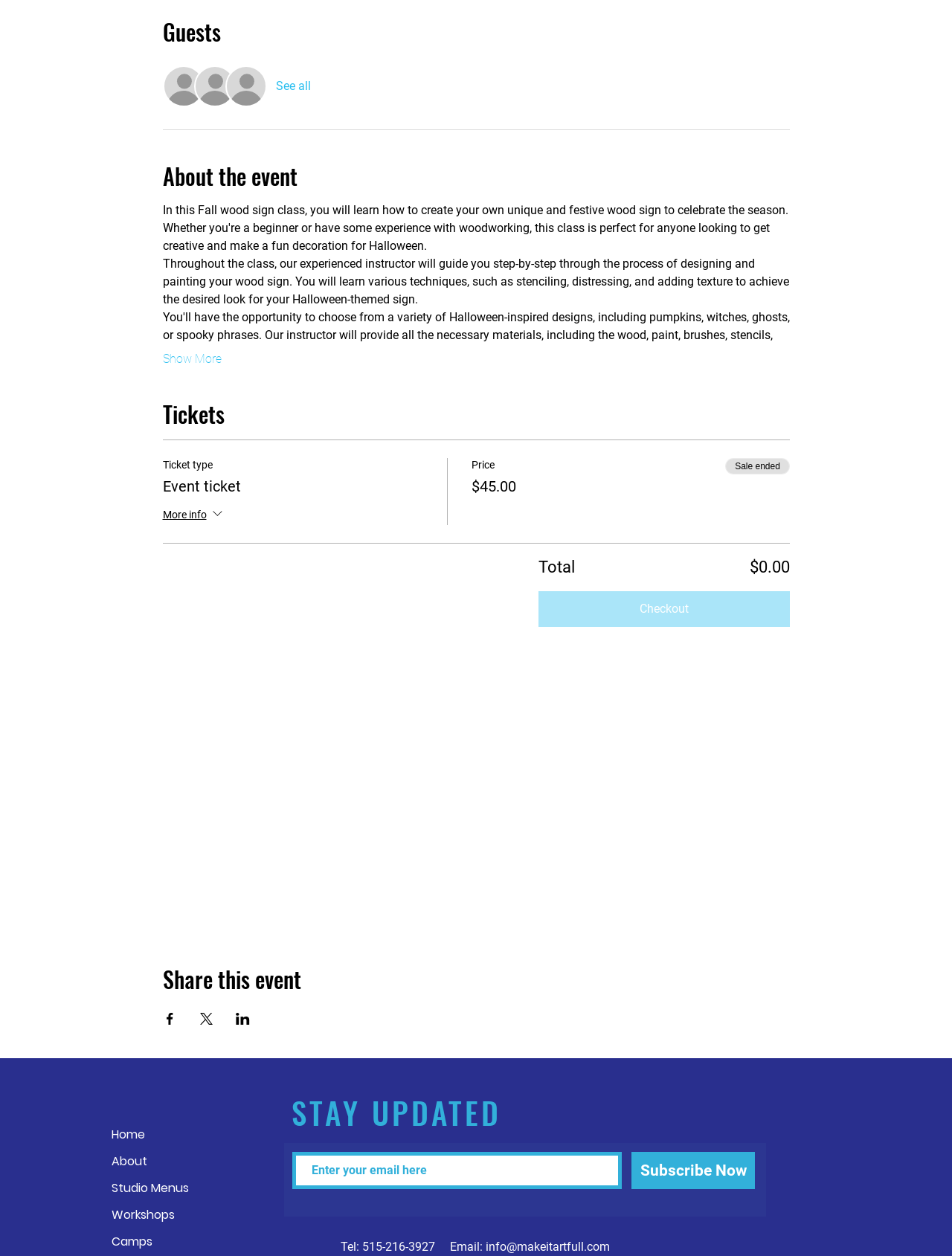Specify the bounding box coordinates of the element's region that should be clicked to achieve the following instruction: "Click Checkout". The bounding box coordinates consist of four float numbers between 0 and 1, in the format [left, top, right, bottom].

[0.566, 0.471, 0.829, 0.499]